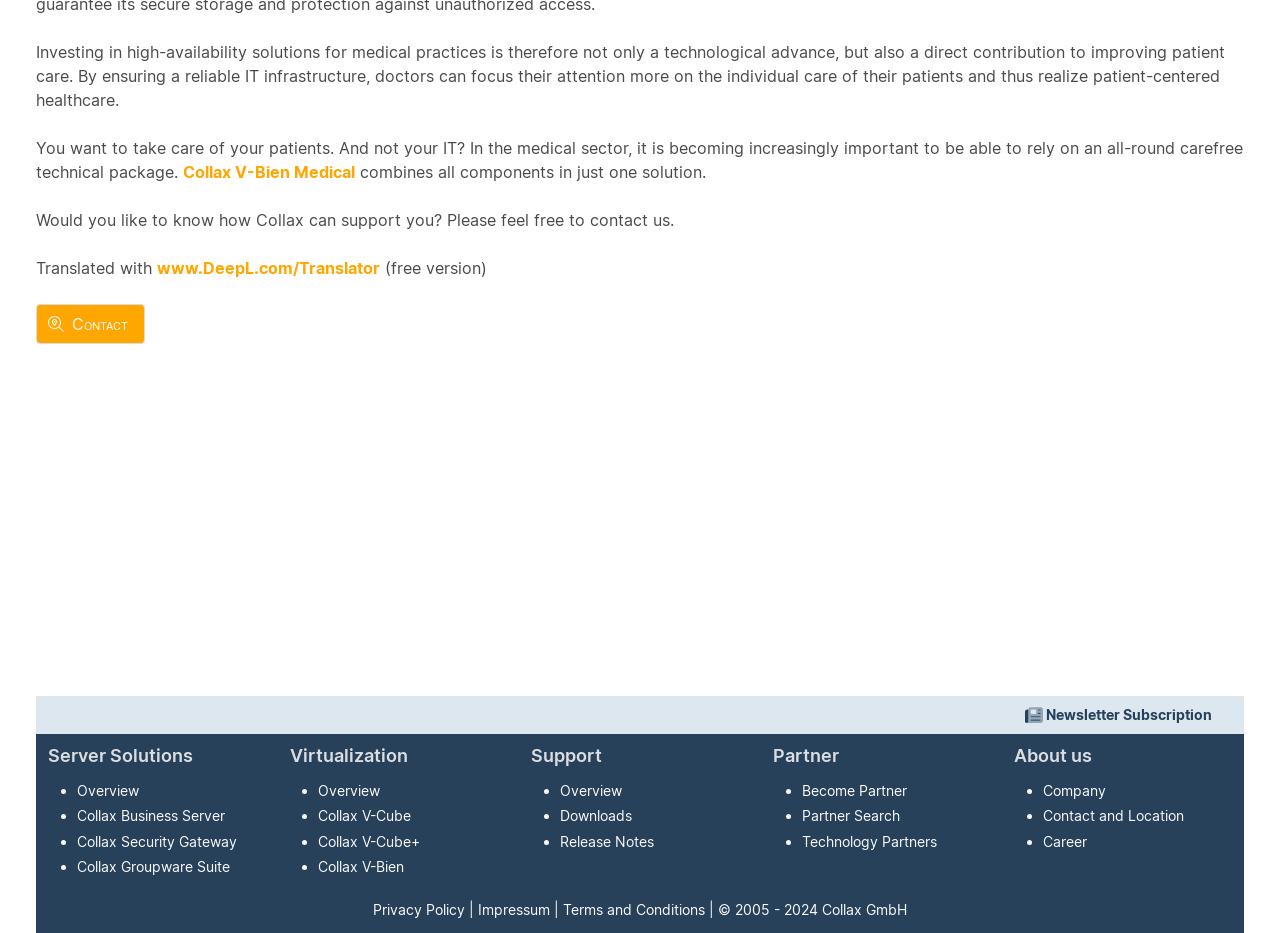Return the bounding box coordinates of the UI element that corresponds to this description: "Partner Search". The coordinates must be given as four float numbers in the range of 0 and 1, [left, top, right, bottom].

[0.626, 0.865, 0.703, 0.884]